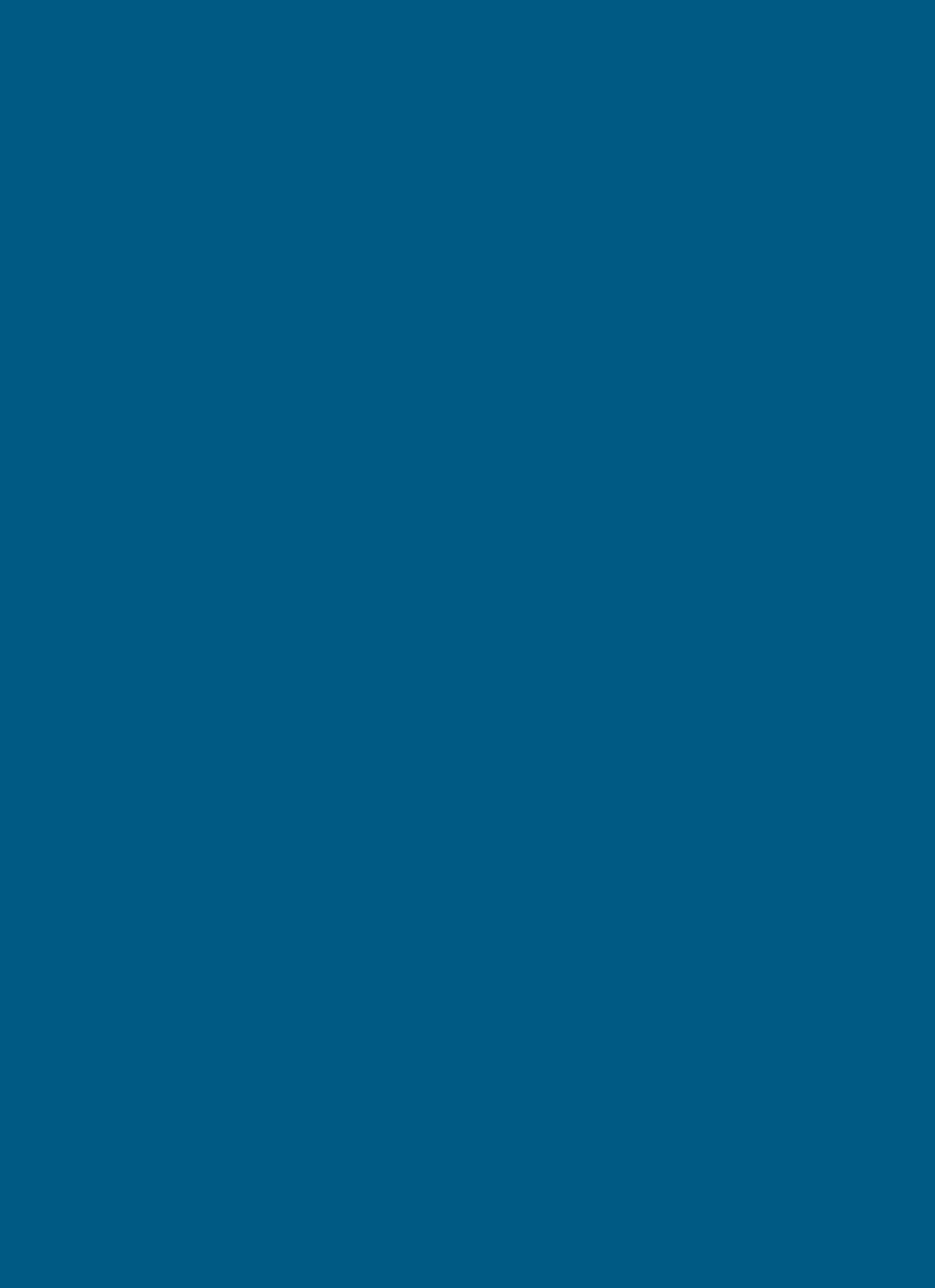Identify and provide the bounding box coordinates of the UI element described: "dos.dl.InetAdminRules@dos.ny.gov.". The coordinates should be formatted as [left, top, right, bottom], with each number being a float between 0 and 1.

[0.181, 0.649, 0.837, 0.681]